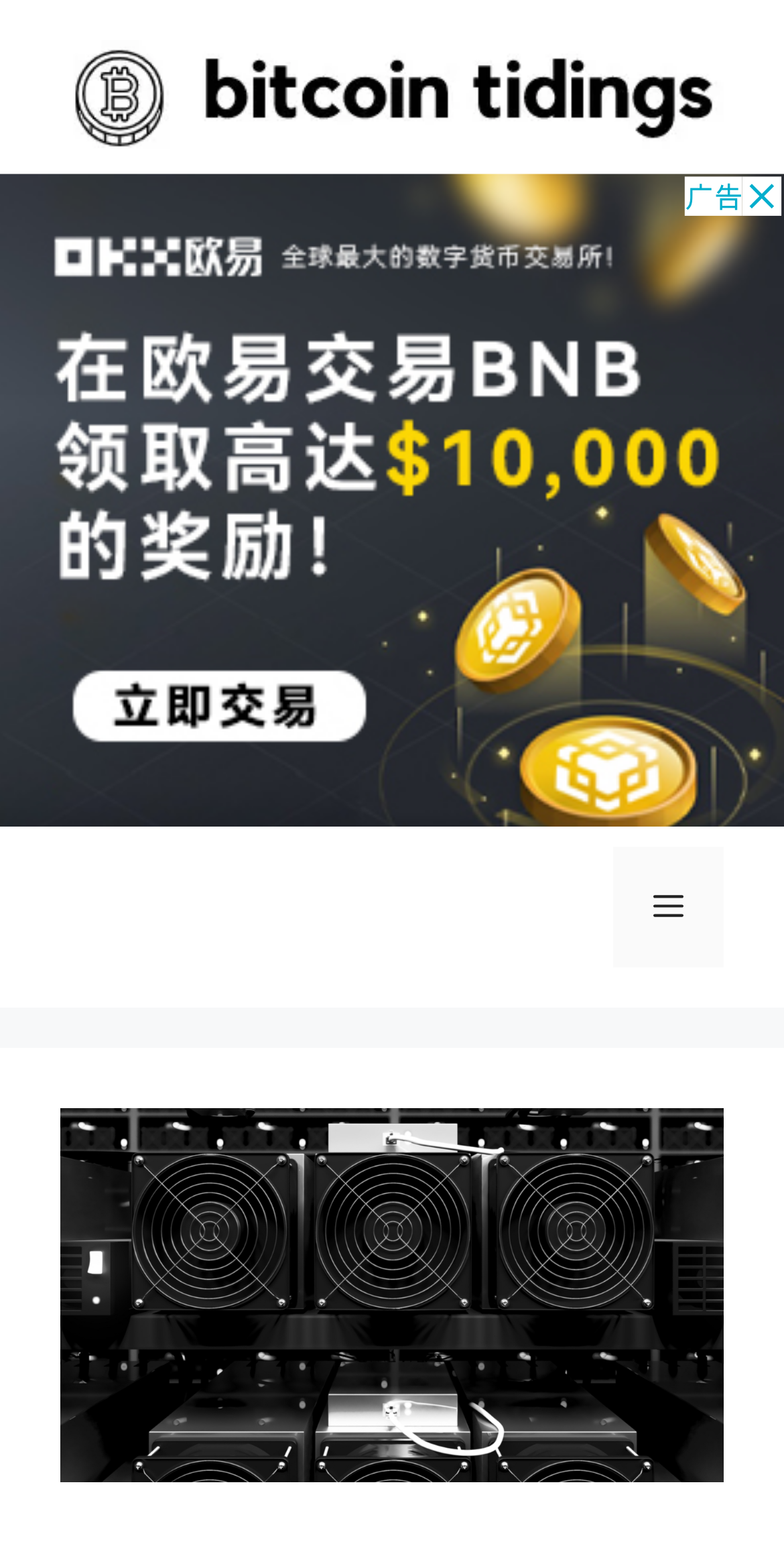Generate the text content of the main heading of the webpage.

Minerapport viser, at Bitcoins elforbrug er faldet med 25% i Q1 2022